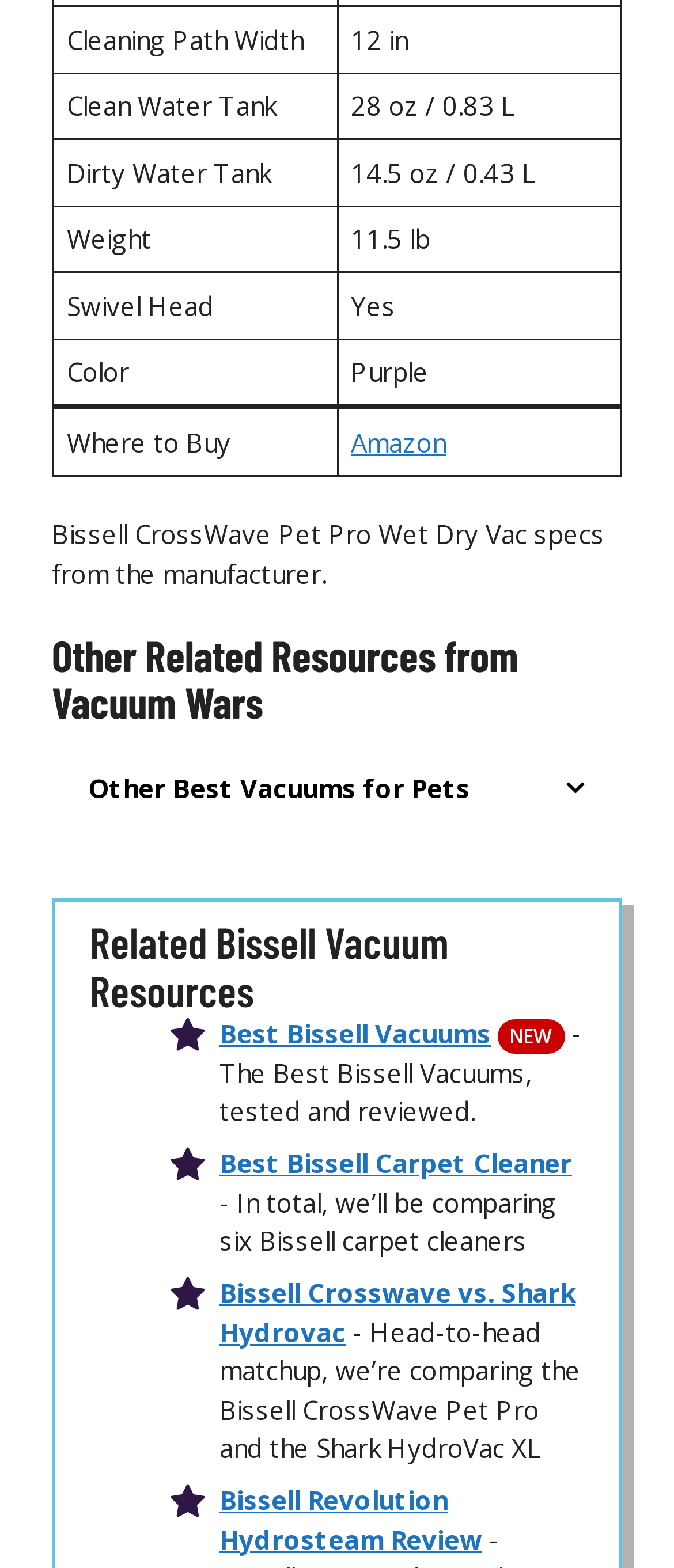Locate the bounding box coordinates of the clickable area needed to fulfill the instruction: "Click the 'Bissell Crosswave vs. Shark Hydrovac' link".

[0.326, 0.813, 0.854, 0.86]